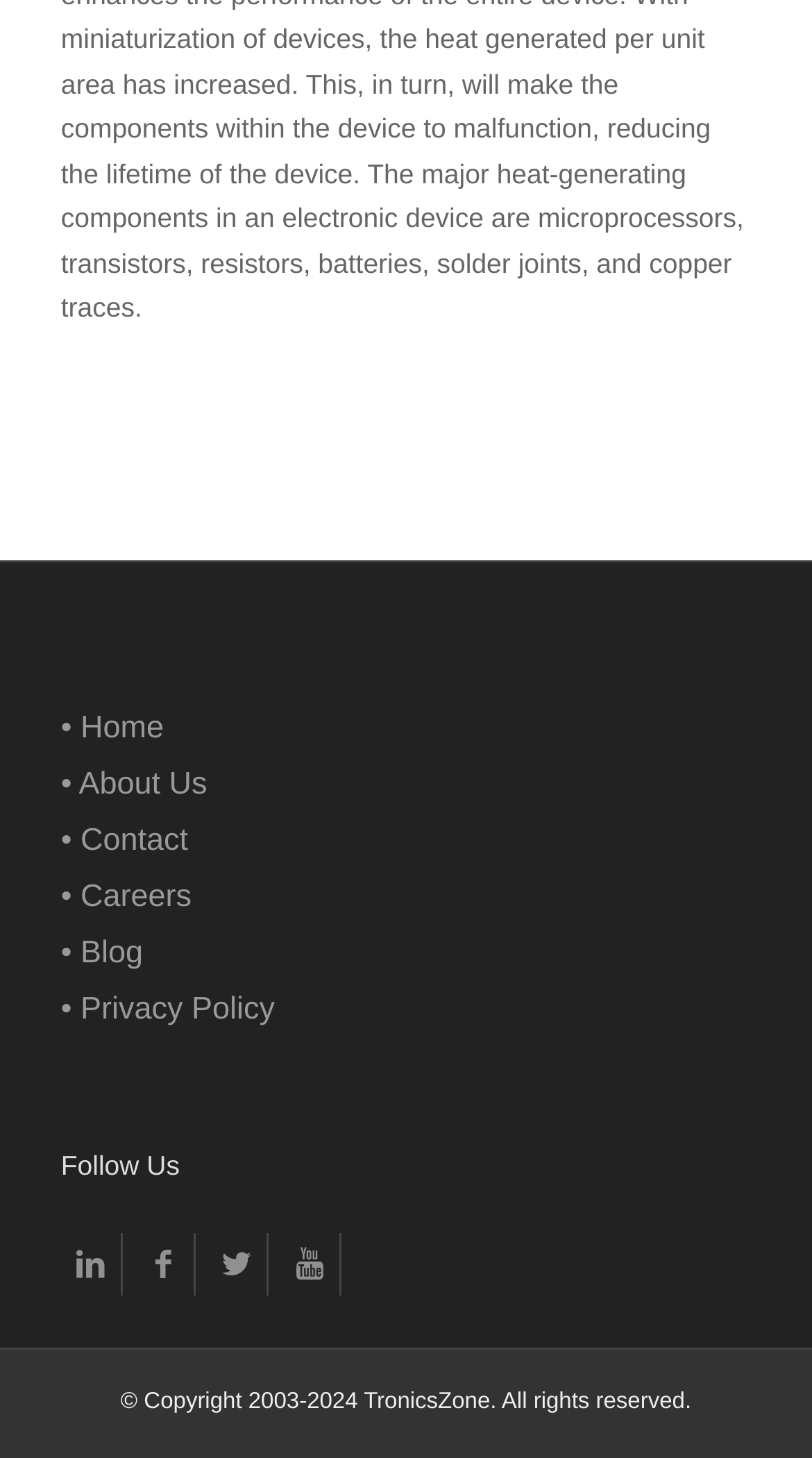Please locate the bounding box coordinates for the element that should be clicked to achieve the following instruction: "follow us on LinkedIn". Ensure the coordinates are given as four float numbers between 0 and 1, i.e., [left, top, right, bottom].

[0.075, 0.846, 0.149, 0.889]